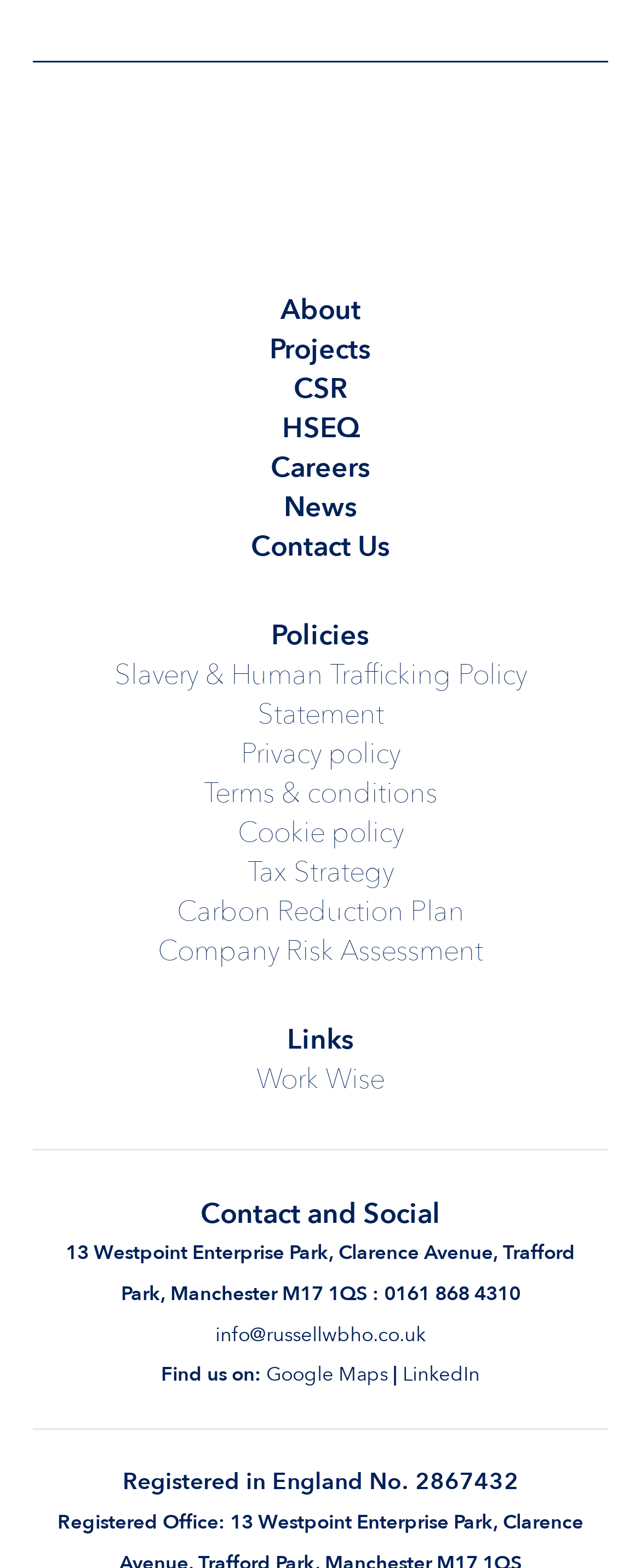Identify the bounding box coordinates of the element that should be clicked to fulfill this task: "Find us on Google Maps". The coordinates should be provided as four float numbers between 0 and 1, i.e., [left, top, right, bottom].

[0.415, 0.867, 0.605, 0.884]